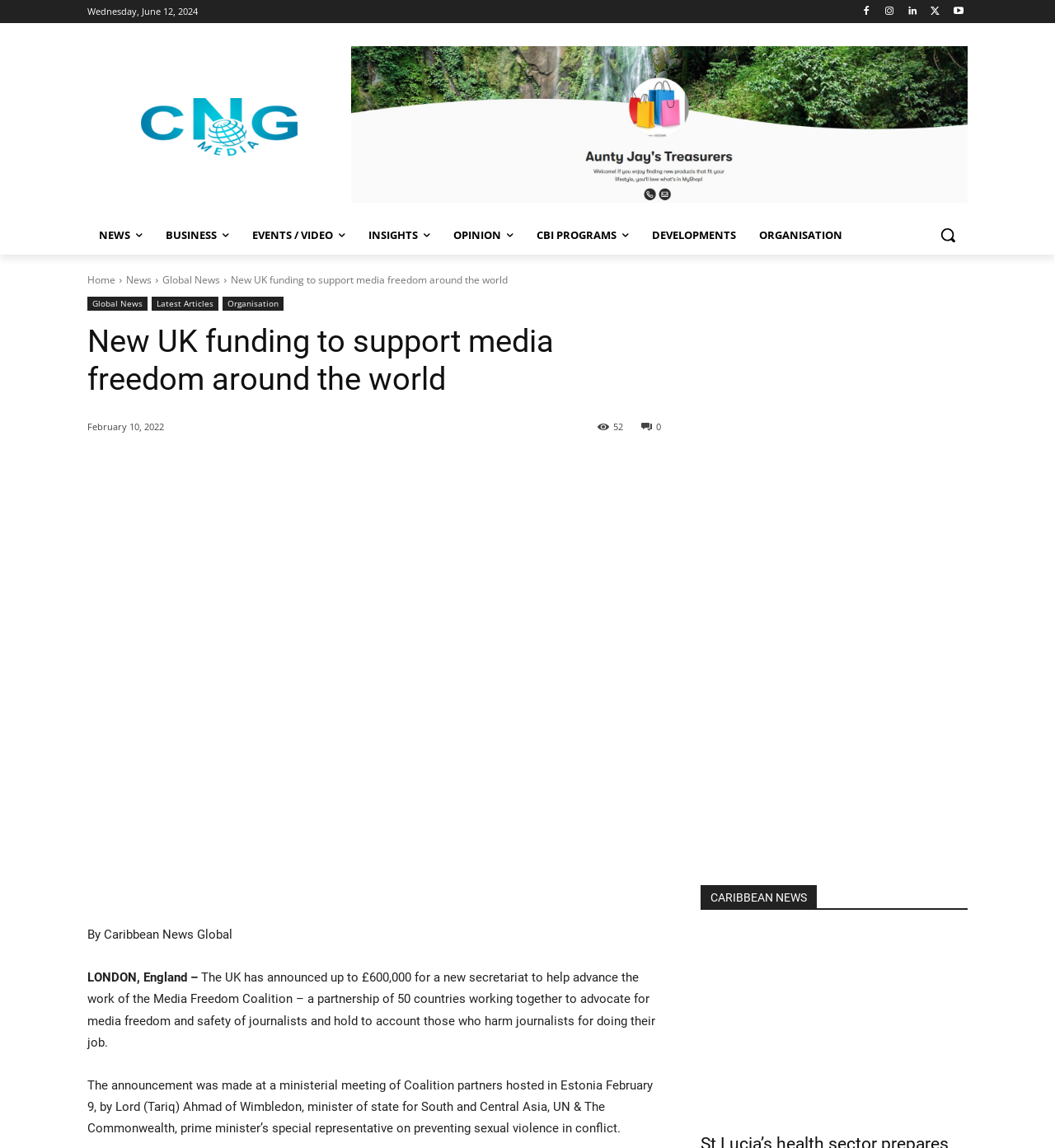Locate the bounding box coordinates of the clickable area needed to fulfill the instruction: "Share the article".

[0.122, 0.404, 0.147, 0.414]